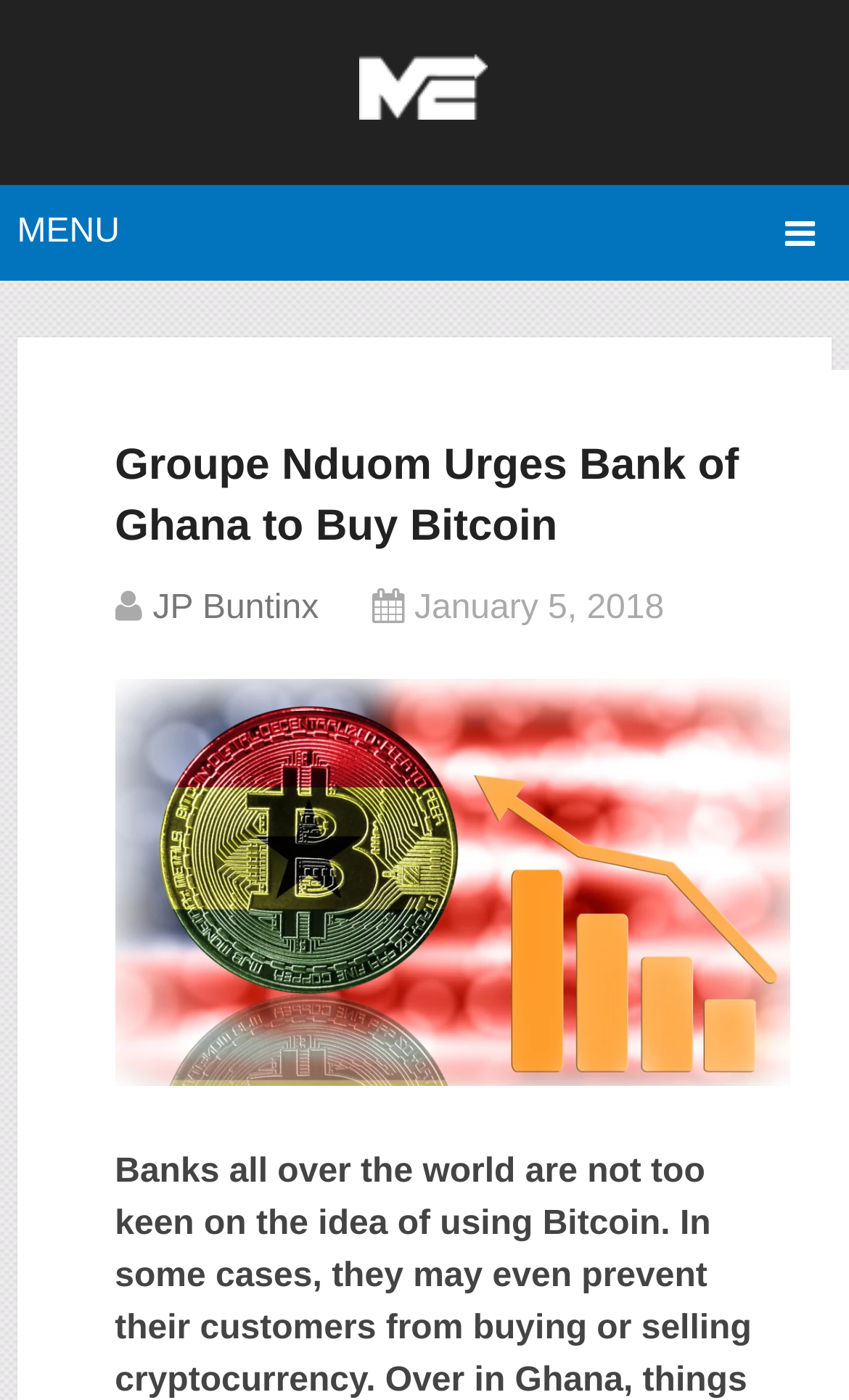What is the topic of the article?
Answer the question based on the image using a single word or a brief phrase.

Bank of Ghana and Bitcoin